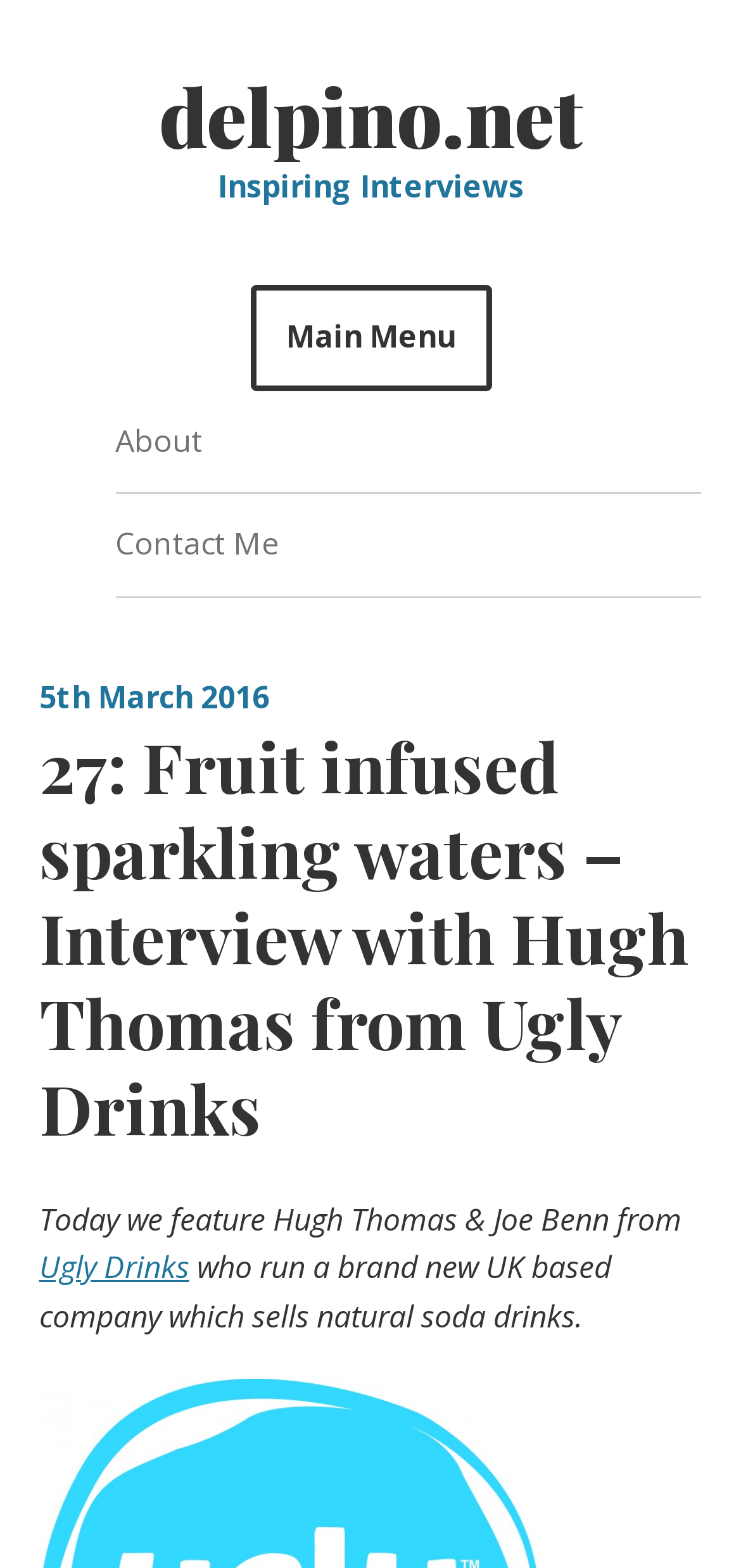Highlight the bounding box of the UI element that corresponds to this description: "parent_node: Login box name="chkCookie" value="checkbox"".

None